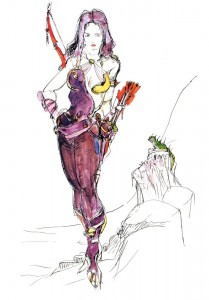Use a single word or phrase to answer this question: 
What is the warrior equipped with?

Bow and arrows